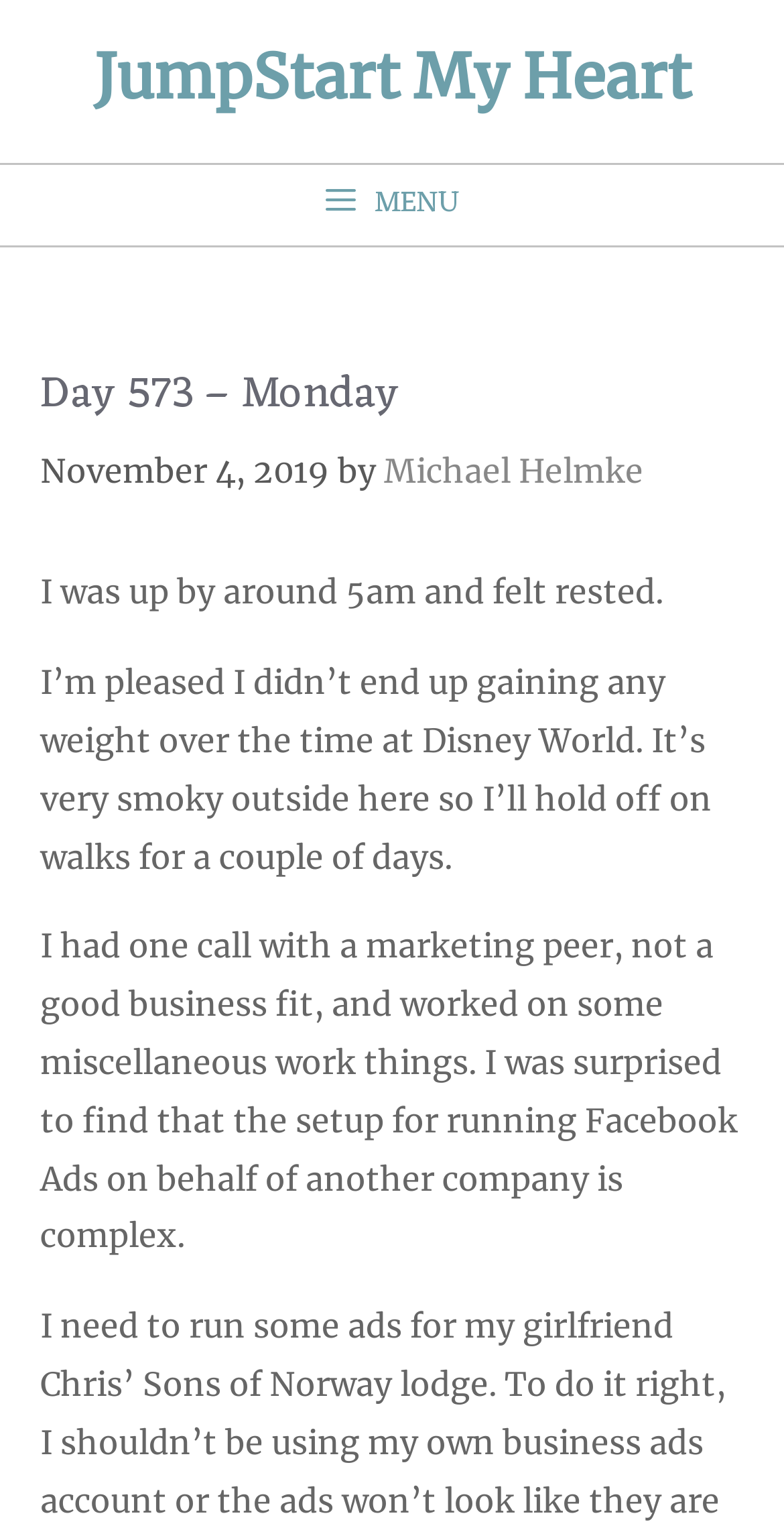Please answer the following question using a single word or phrase: 
What did the author work on?

Miscellaneous work things